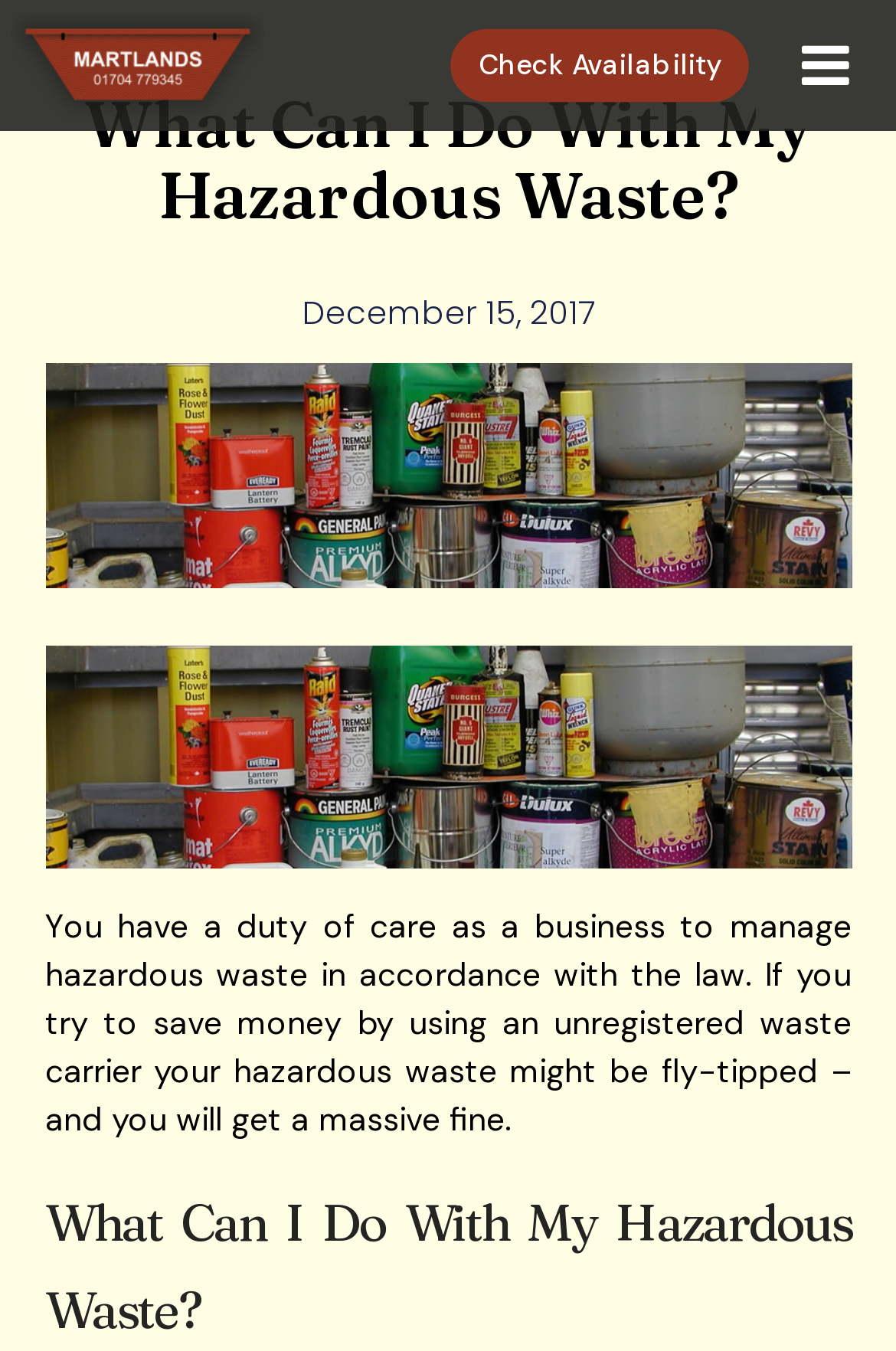Identify the bounding box for the UI element described as: "alt="logo-martlands-shadow"". The coordinates should be four float numbers between 0 and 1, i.e., [left, top, right, bottom].

[0.013, 0.009, 0.295, 0.089]